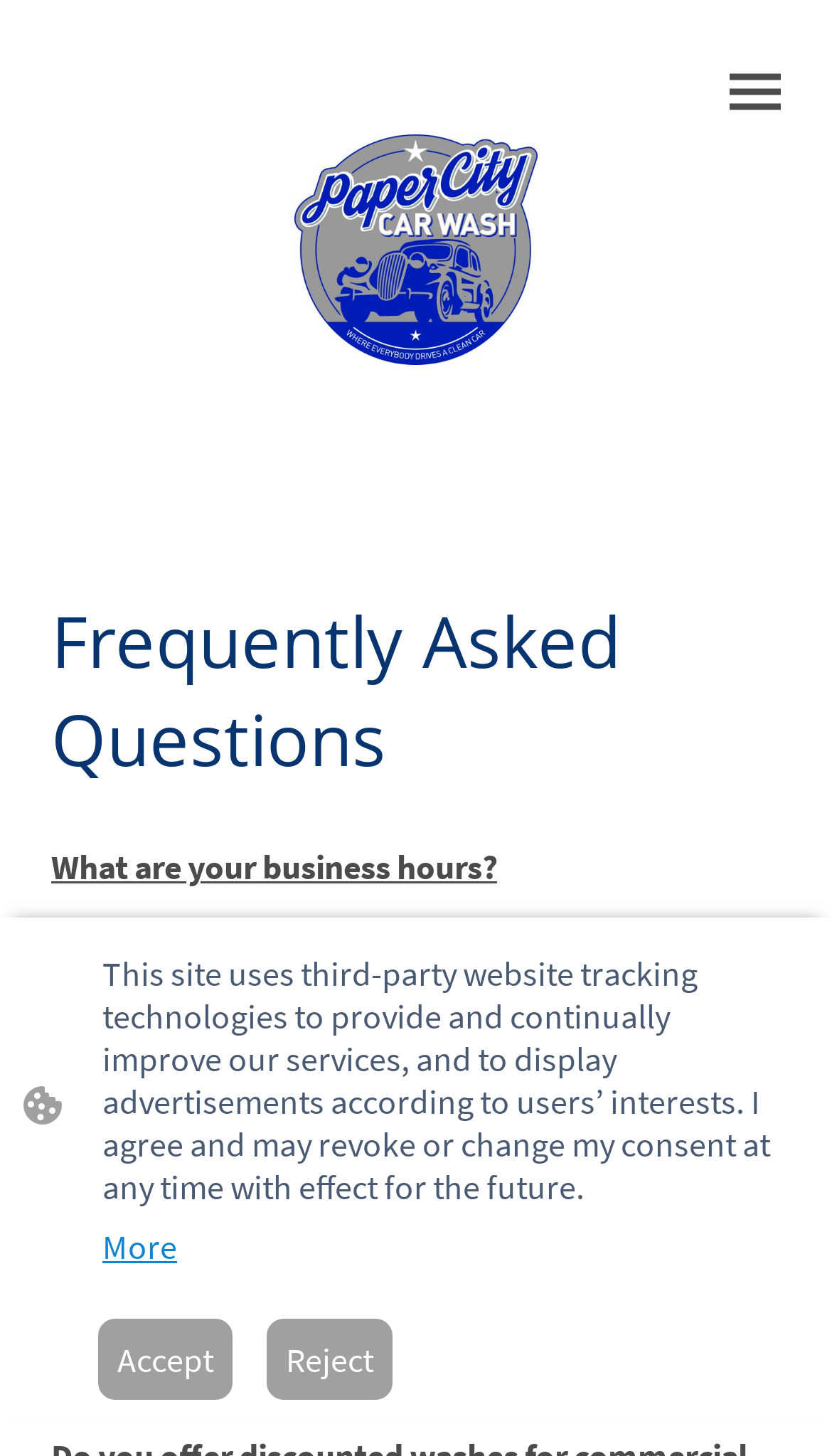How many types of stations are mentioned on the page?
Using the information from the image, answer the question thoroughly.

I found the answer by reading the text on the page, which mentions both automatic tunnel and self-serve stations, indicating that there are two types of stations.